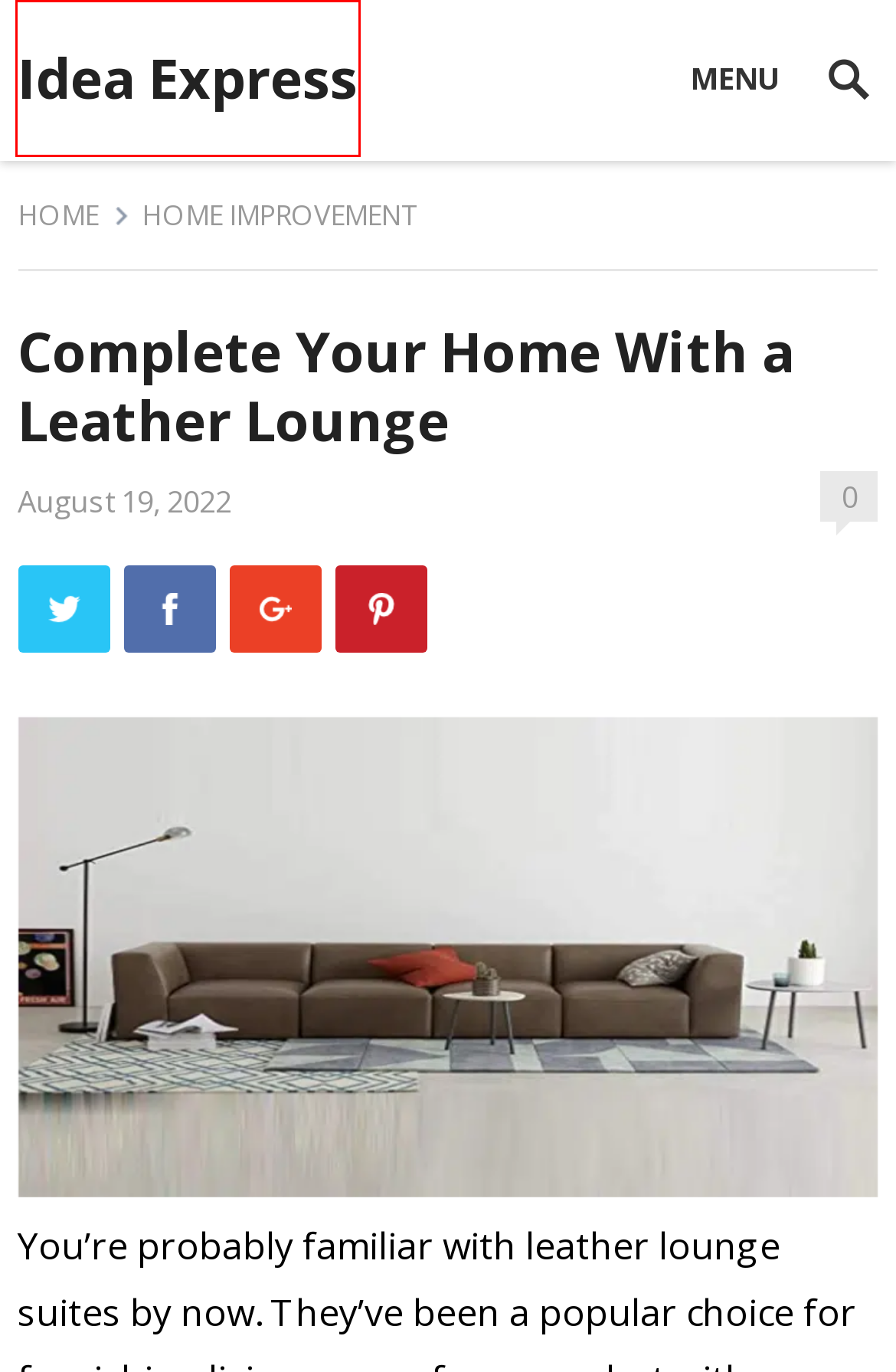Given a webpage screenshot with a red bounding box around a particular element, identify the best description of the new webpage that will appear after clicking on the element inside the red bounding box. Here are the candidates:
A. Business and Finance Archives - Idea Express
B. Varun Rana, Author at Idea Express
C. About Us - Idea Express
D. Benefits of Roller Shutters for Your Shop | Idea Express
E. Idea Express | Express Your Ideas
F. Automotive Archives - Idea Express
G. Health Archives - Idea Express
H. Uncategorized Archives - Idea Express

E